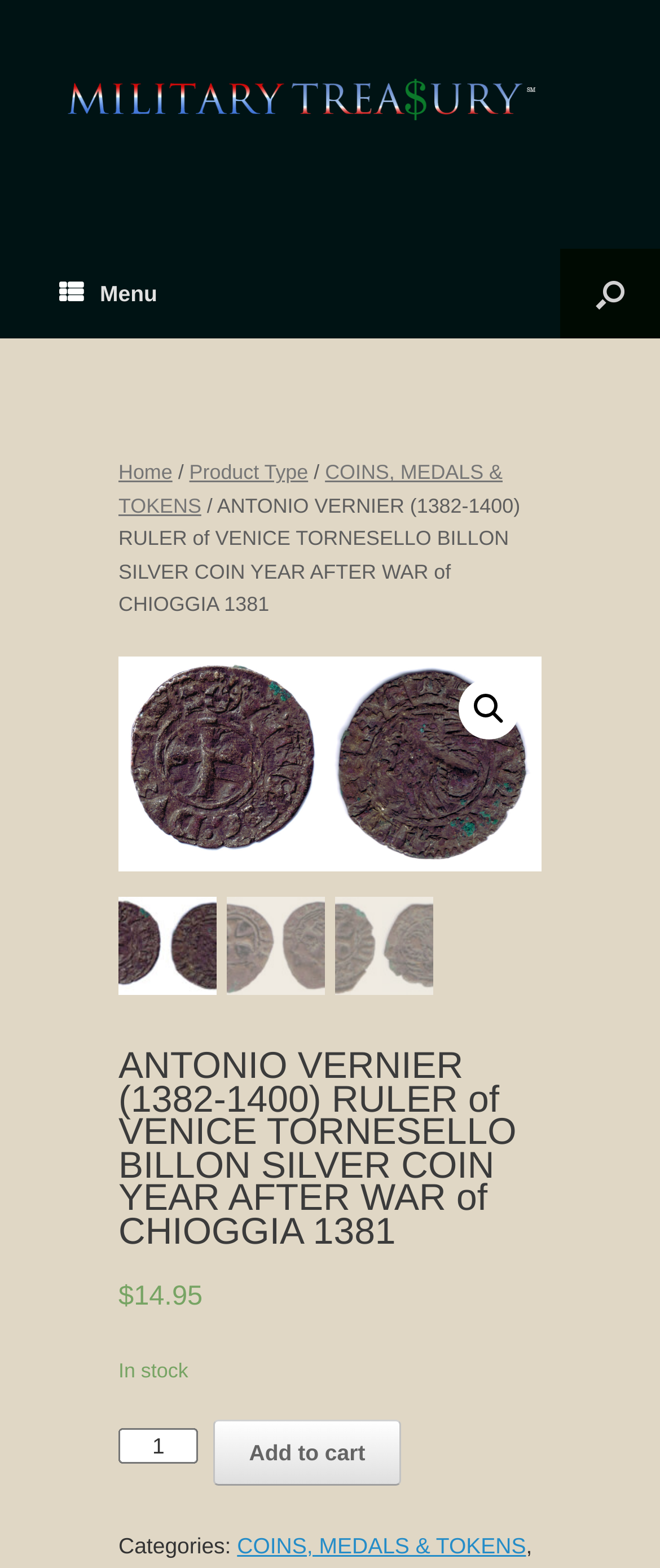Please identify the bounding box coordinates of the area that needs to be clicked to follow this instruction: "View COINS, MEDALS & TOKENS".

[0.179, 0.294, 0.762, 0.33]